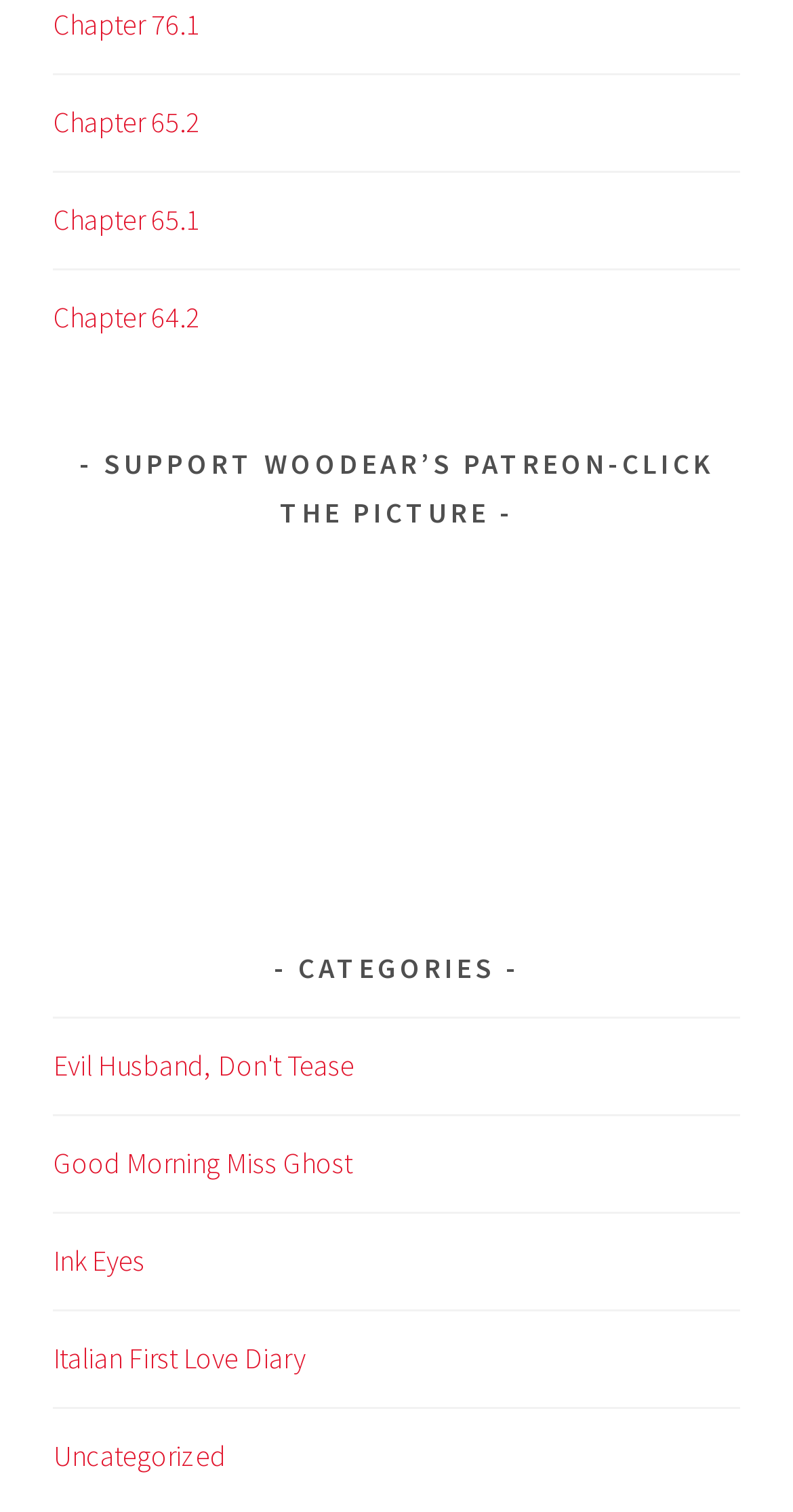Based on the image, provide a detailed response to the question:
What is the title of the first chapter?

The first link on the webpage has the text 'Chapter 76.1', which suggests that it is the title of the first chapter.